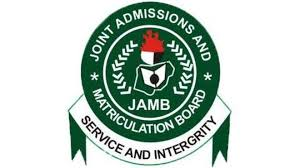What is the color of the border of the JAMB logo?
Refer to the image and provide a detailed answer to the question.

The caption explicitly states that the logo features a green border, which surrounds the circular design and other elements of the logo.